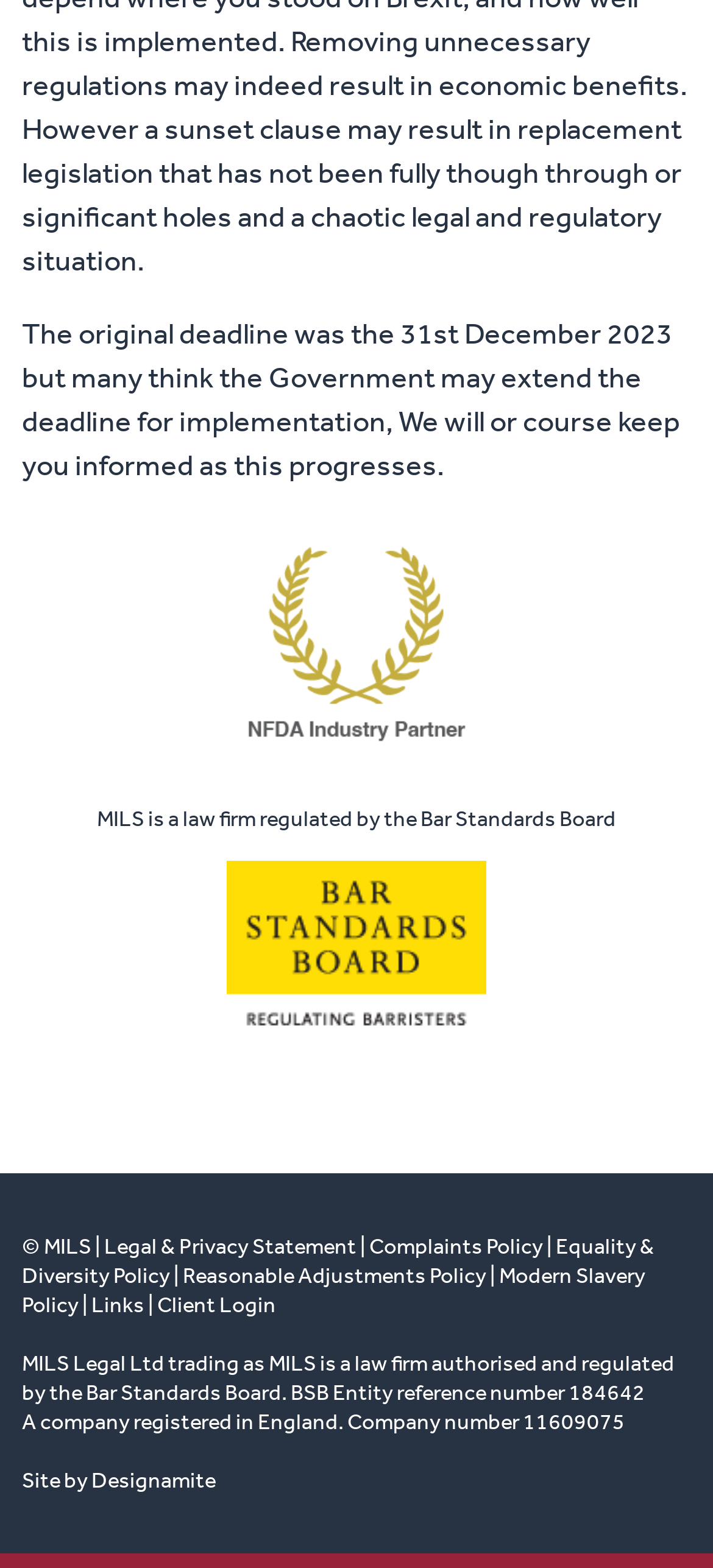Respond to the question below with a concise word or phrase:
What is the company number of MILS Legal Ltd?

11609075